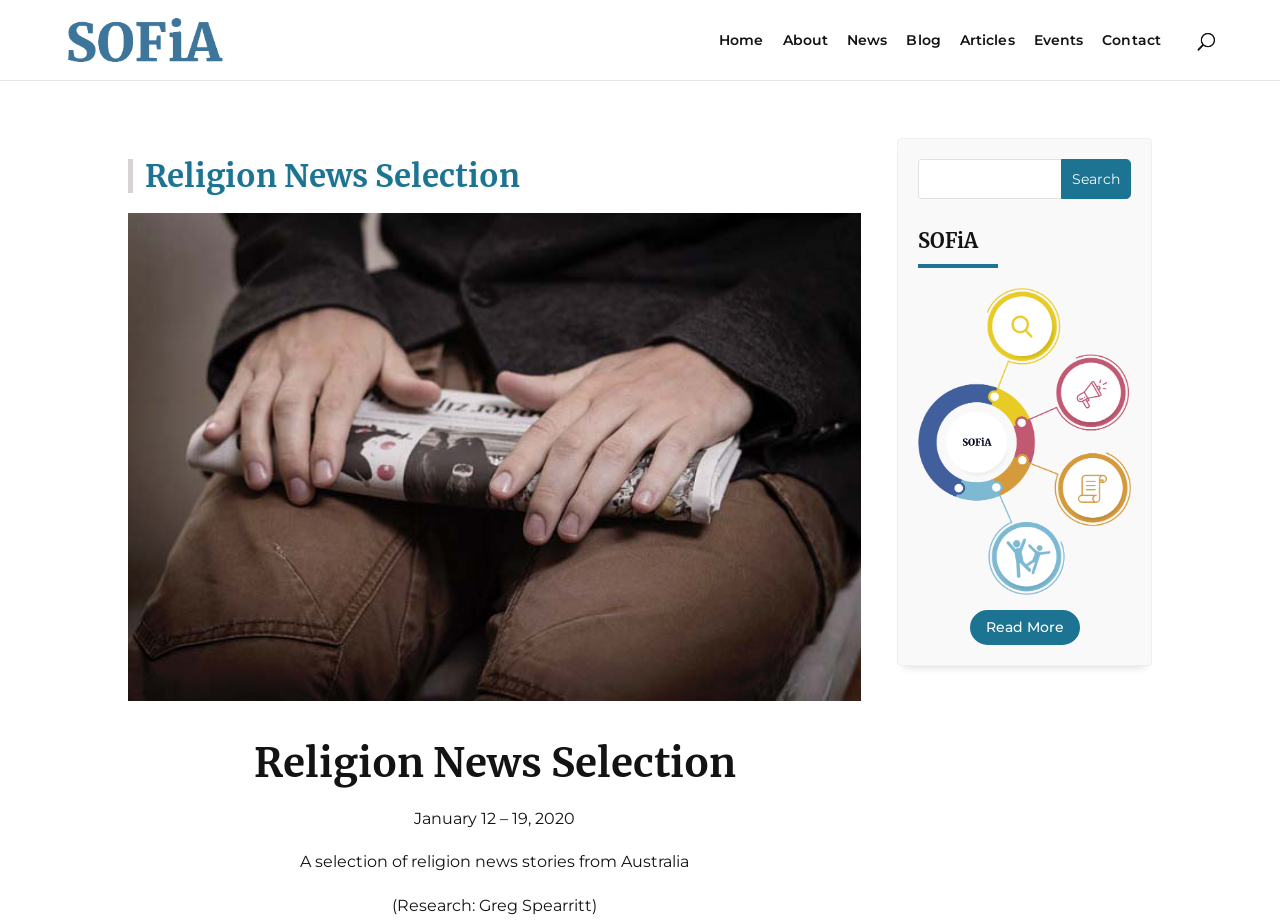Please predict the bounding box coordinates of the element's region where a click is necessary to complete the following instruction: "go to home page". The coordinates should be represented by four float numbers between 0 and 1, i.e., [left, top, right, bottom].

[0.562, 0.036, 0.597, 0.087]